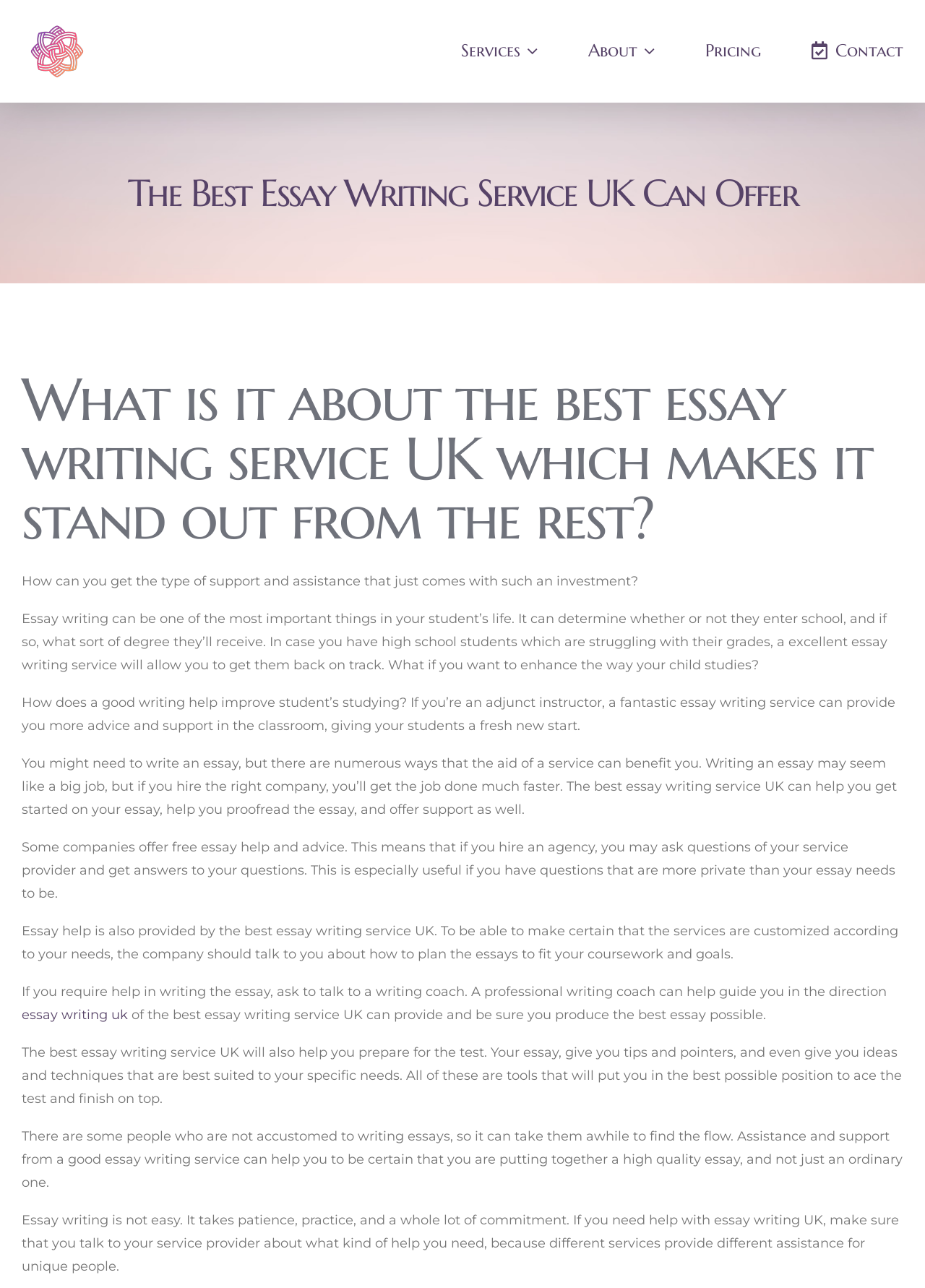Give a one-word or phrase response to the following question: What is offered by some essay writing services?

Free essay help and advice